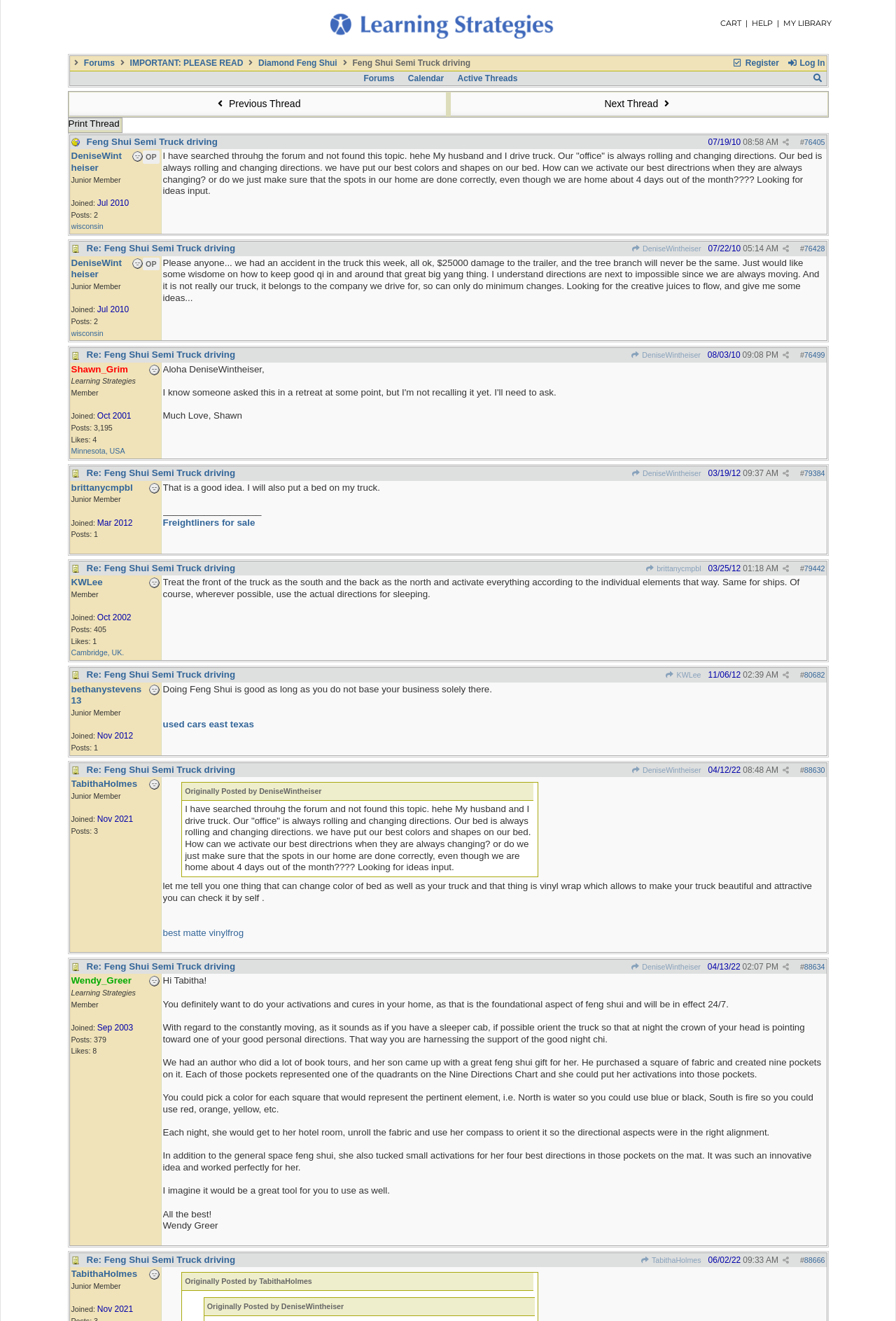Generate a thorough explanation of the webpage's elements.

This webpage is a forum discussion page, specifically focused on Feng Shui Semi Truck driving. At the top, there are several links, including "Learning Strategies", "CART", "HELP", and "MY LIBRARY", which are positioned horizontally across the page. Below these links, there is a table with two rows. The first row contains a heading that reads "ForumsIMPORTANT: PLEASE READDiamond Feng Shui Feng Shui Semi Truck driving" and several links, including "Register", "Log In", "Forums", "IMPORTANT: PLEASE READ", "Diamond Feng Shui", and "Feng Shui Semi Truck driving". 

The second row contains a table with three columns. The first column has a search icon and a link to "Forums". The second column has links to "Calendar" and "Active Threads". The third column has a "Previous Thread" and "Next Thread" navigation system.

Below this table, there is a main content area that displays a discussion thread. The thread is titled "Feng Shui Semi Truck driving" and has a post from a user named DeniseWintheiser, who is a Junior Member with 2 posts. The post is dated July 19, 2010, and contains a message about Feng Shui in a semi-truck. 

There is also a response to this post from another user, dated July 22, 2010. The response is titled "Re: Feng Shui Semi Truck driving" and contains a message from the user. Both posts have options to share and have a timestamp.